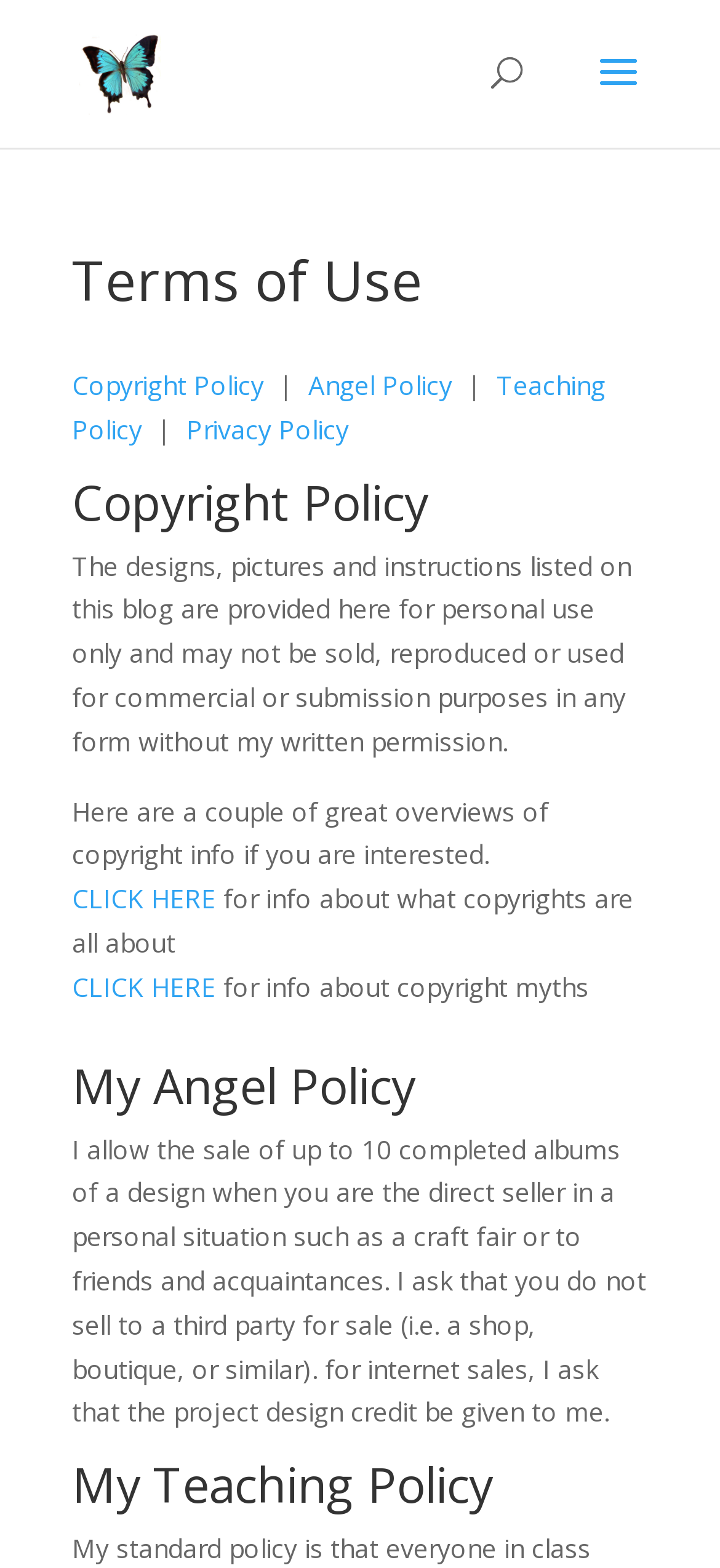How many completed albums can be sold?
Based on the image, answer the question in a detailed manner.

According to the website's Angel Policy, the sale of up to 10 completed albums of a design is allowed when the seller is the direct seller in a personal situation, such as a craft fair or to friends and acquaintances.